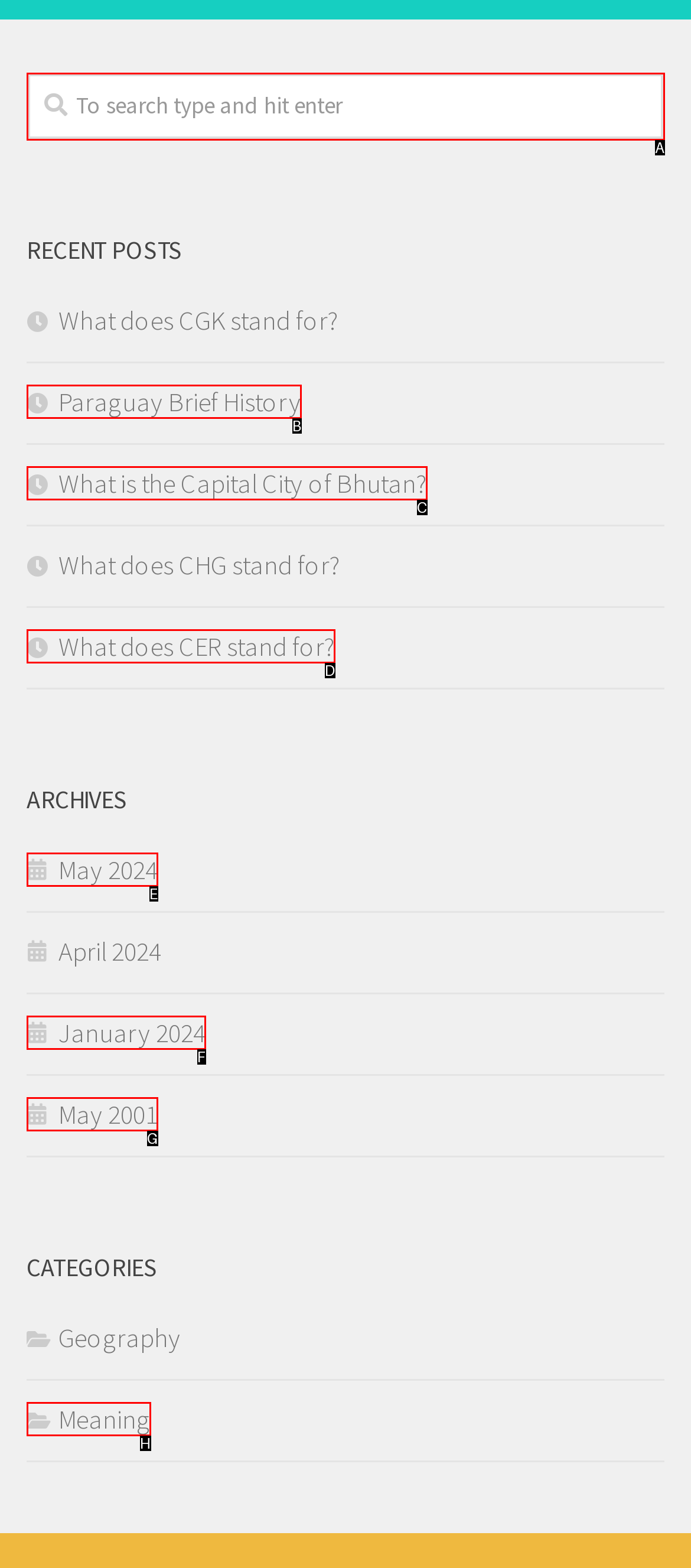Select the option that aligns with the description: Marcus Wickes
Respond with the letter of the correct choice from the given options.

None